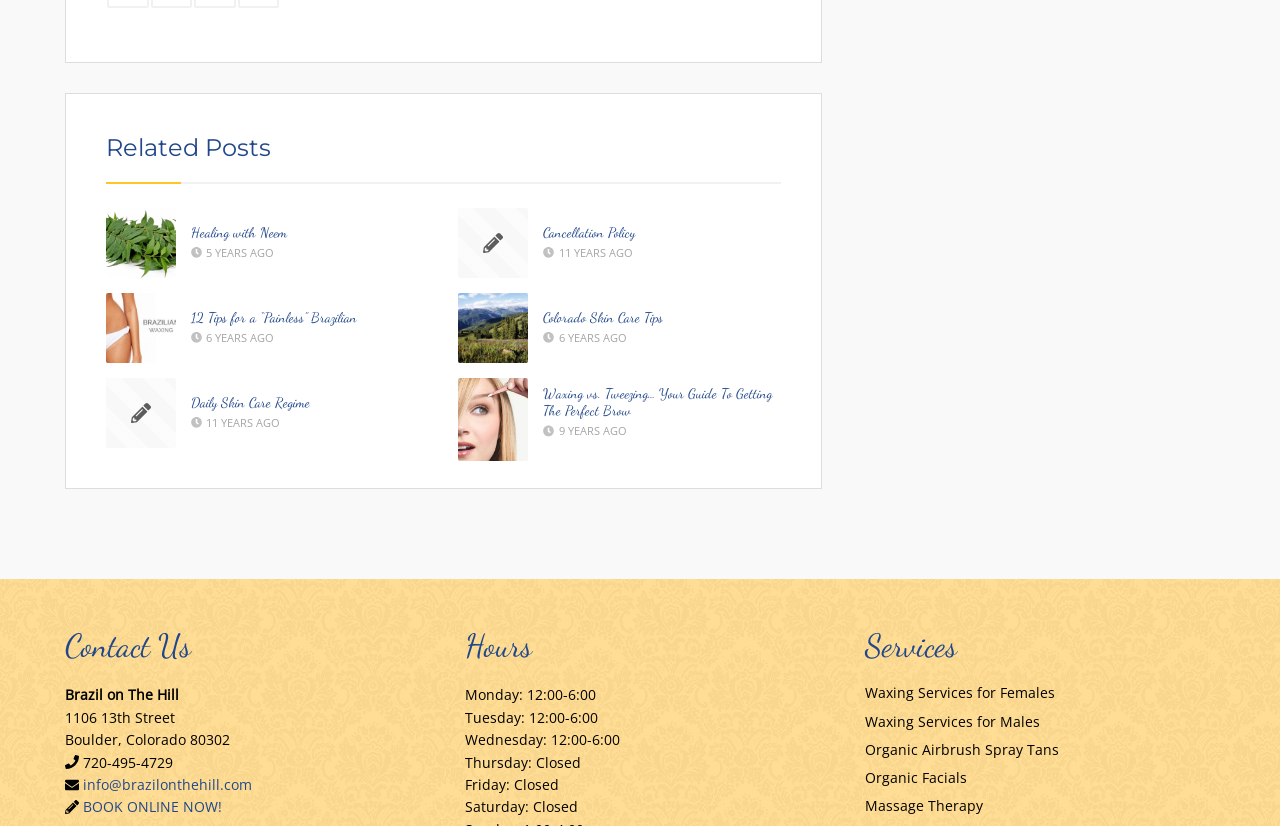Locate the bounding box coordinates of the clickable region to complete the following instruction: "Book online now."

[0.065, 0.965, 0.173, 0.988]